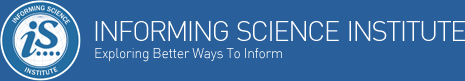Answer the question using only one word or a concise phrase: What is the tagline of the Informing Science Institute?

Exploring Better Ways To Inform